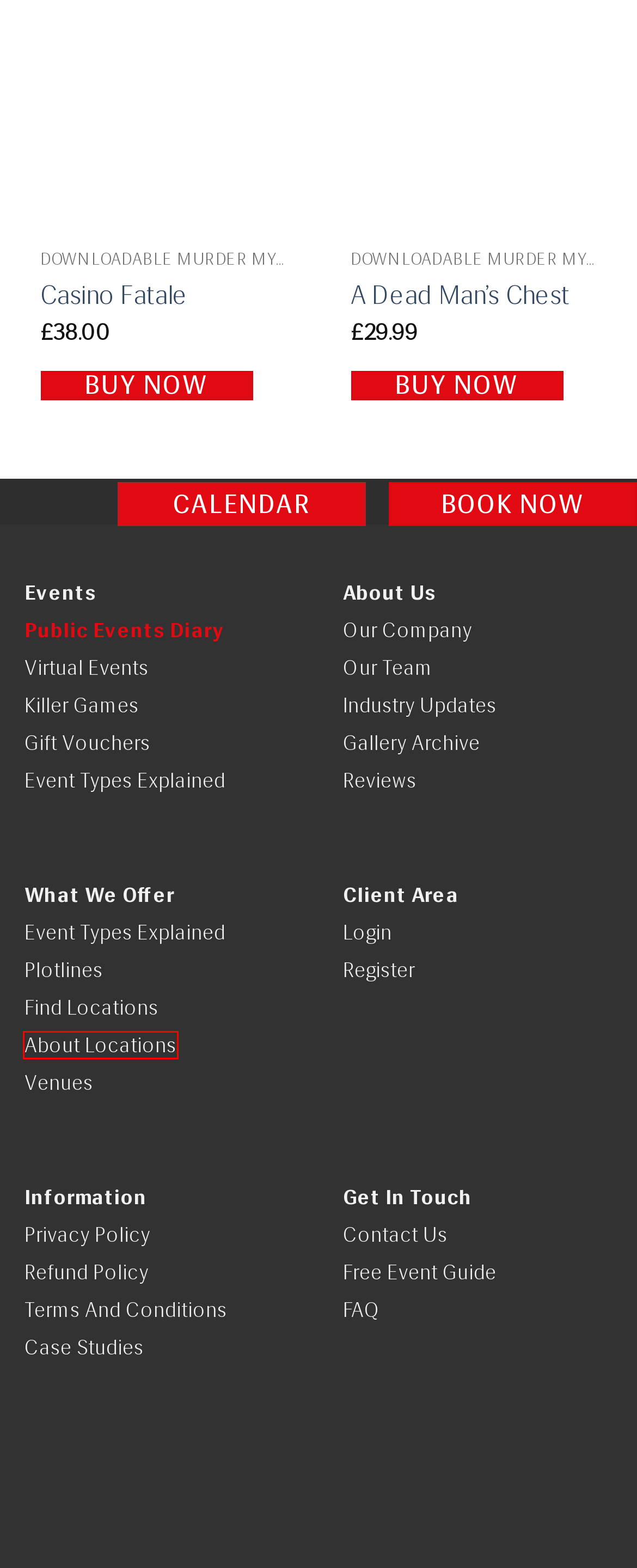Given a screenshot of a webpage with a red bounding box around an element, choose the most appropriate webpage description for the new page displayed after clicking the element within the bounding box. Here are the candidates:
A. Venues | Murder Mystery Events
B. Locations | Murder Mystery Events
C. Plotlines | Murder Mystery Events
D. Free event guide | Murder Mystery Events
E. Murder Mystery Events Types Explained for Any Occasion
F. gift card | Murder Mystery Events
G. Industry Updates | Murder Mystery Events
H. Casino Fatale - Freeform Games LLP

B